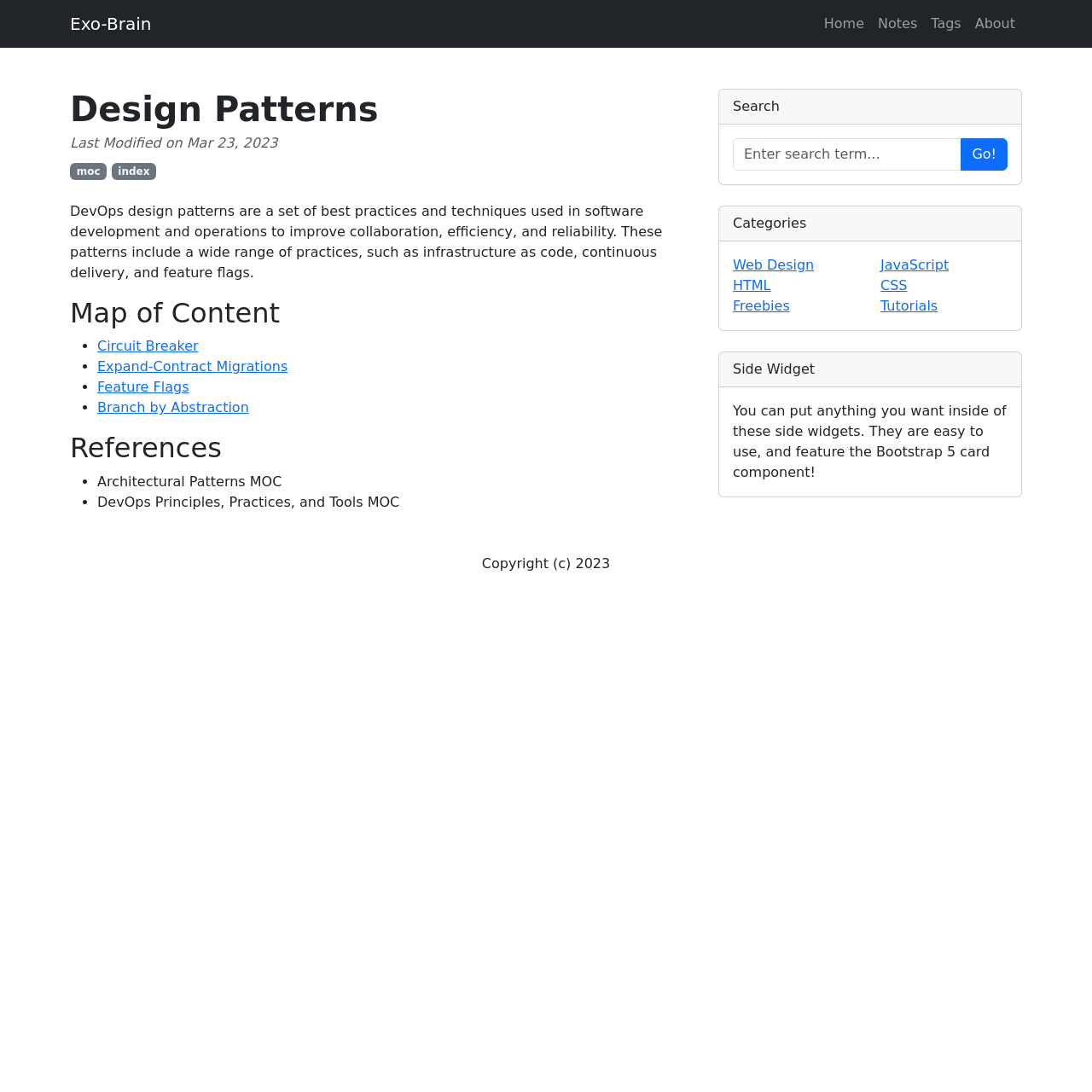Please find the bounding box coordinates (top-left x, top-left y, bottom-right x, bottom-right y) in the screenshot for the UI element described as follows: index

[0.102, 0.149, 0.143, 0.165]